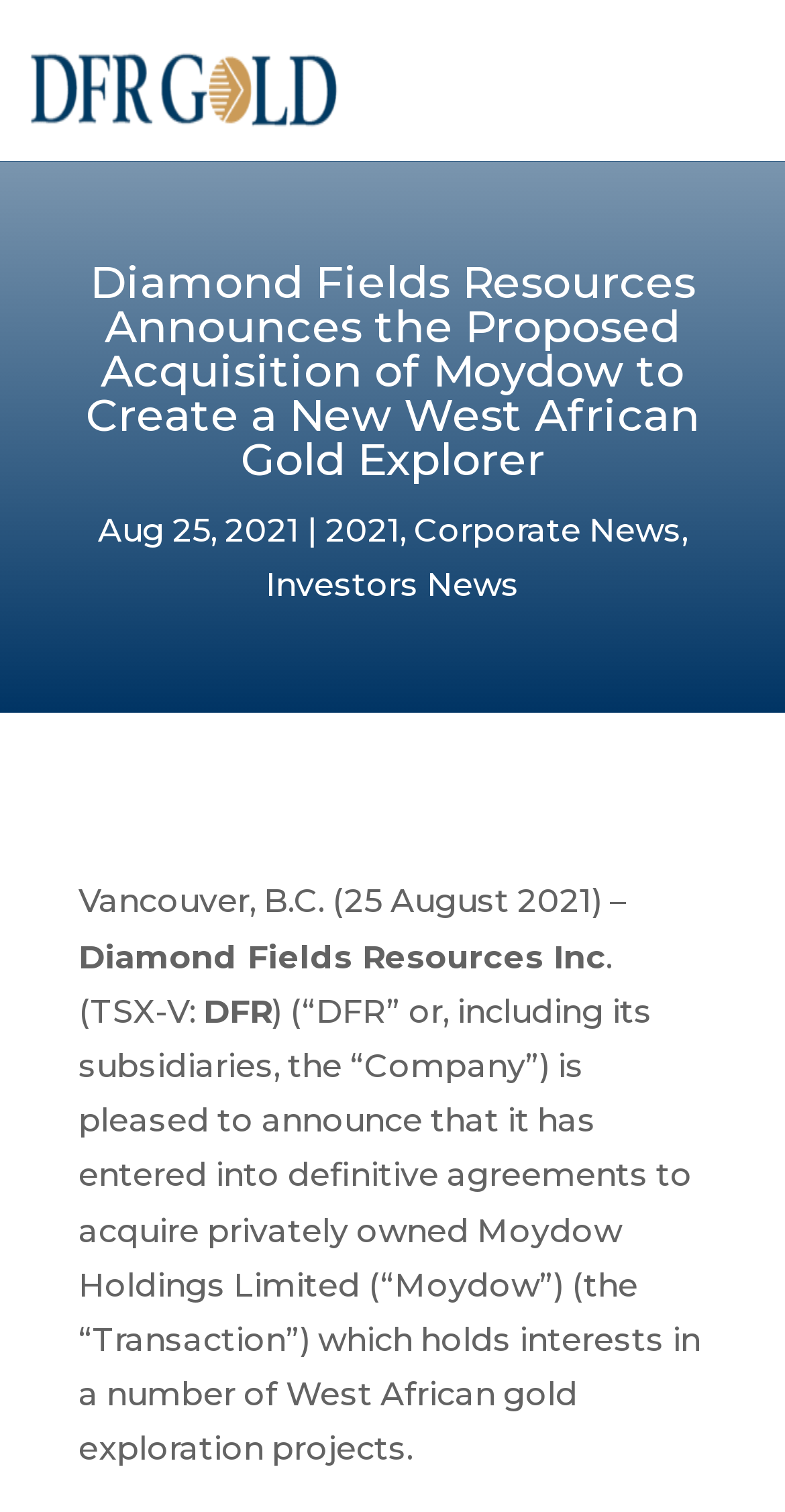Reply to the question with a single word or phrase:
What is the type of projects held by Moydow?

West African gold exploration projects